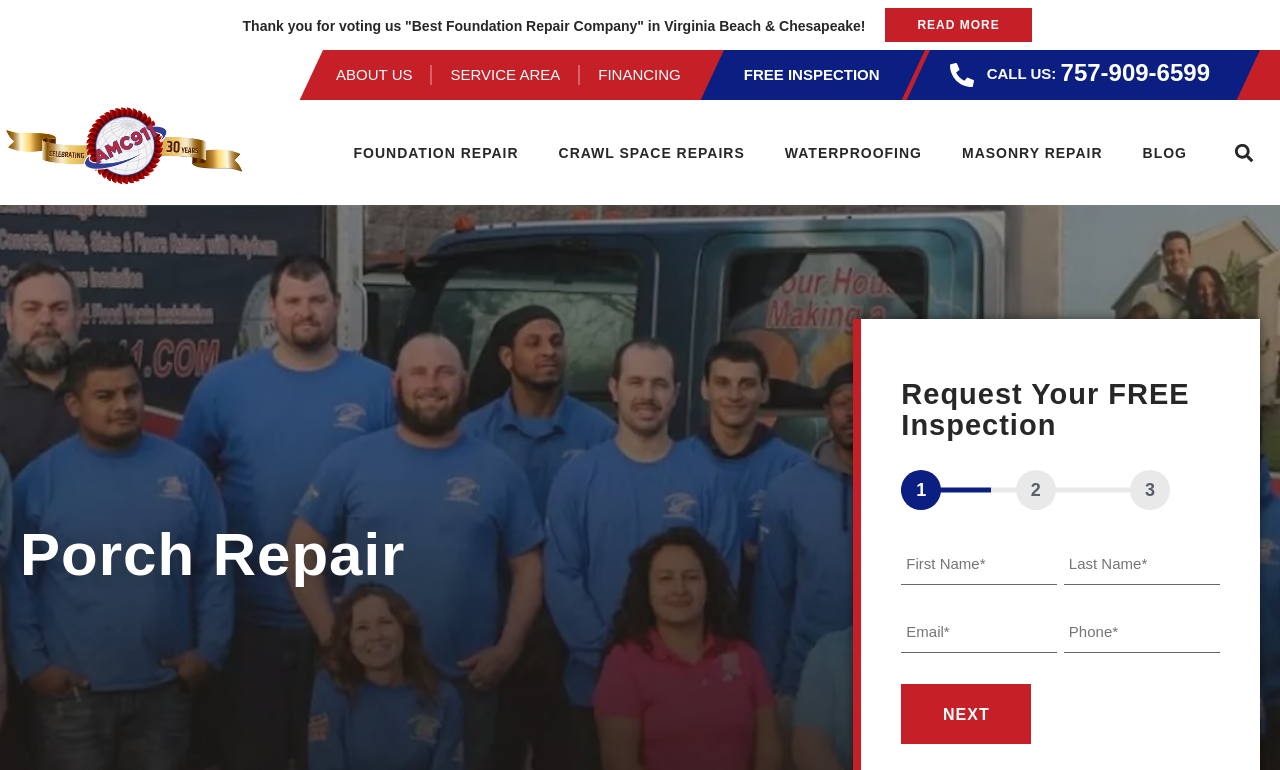What is the purpose of the 'NEXT' button?
Based on the screenshot, answer the question with a single word or phrase.

To submit the form